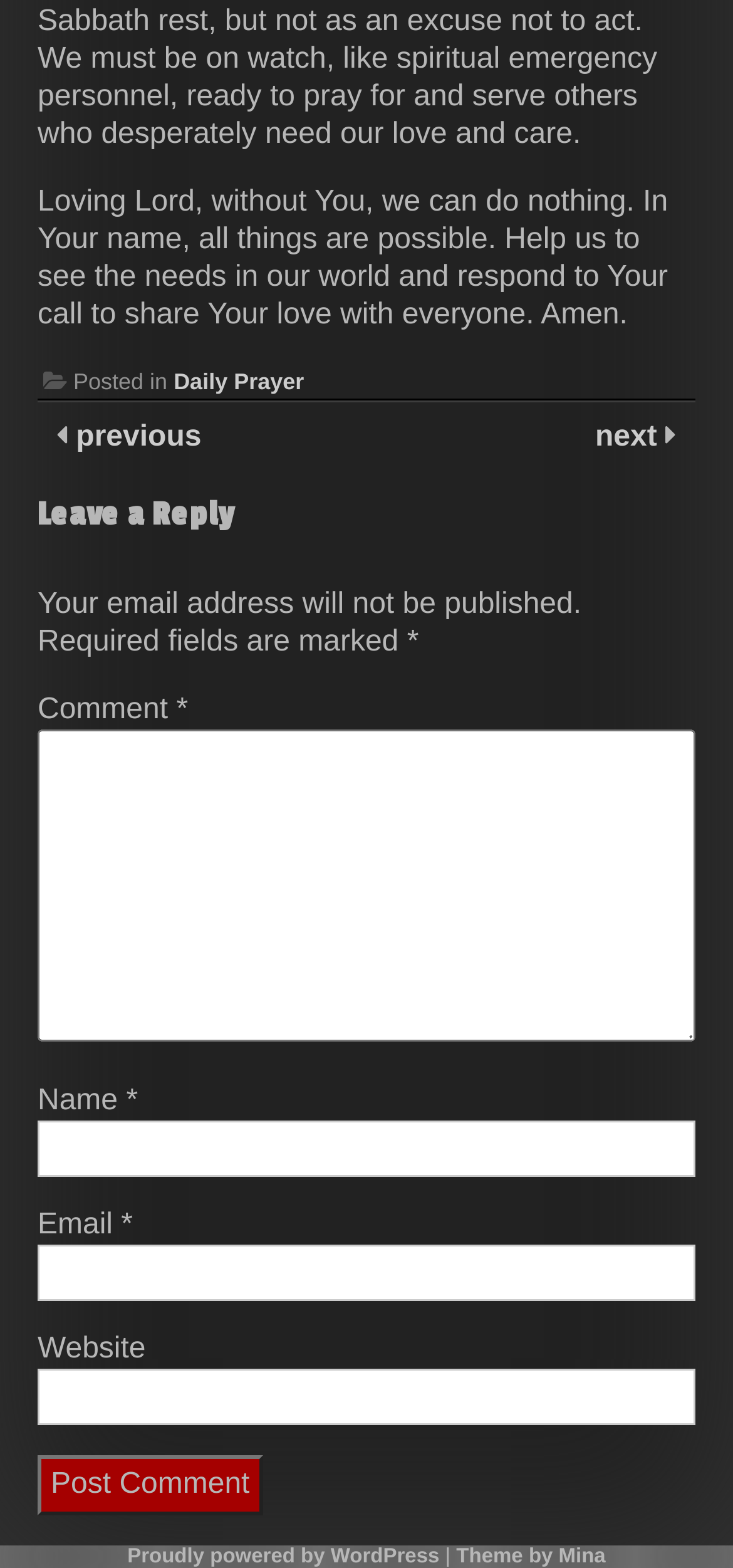Please identify the bounding box coordinates of the region to click in order to complete the task: "Click the side menu button". The coordinates must be four float numbers between 0 and 1, specified as [left, top, right, bottom].

None